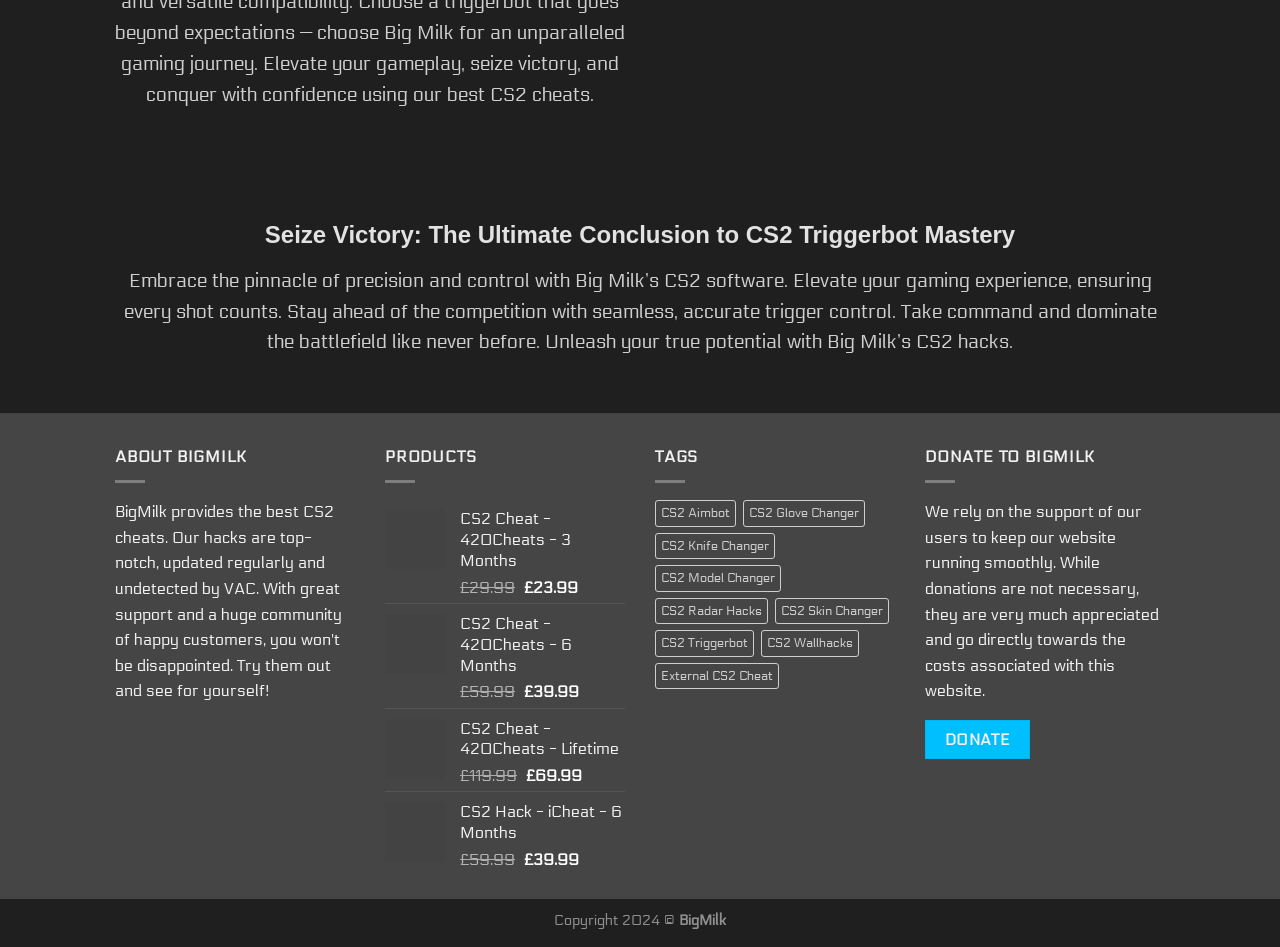What is the year of the copyright?
Examine the image and give a concise answer in one word or a short phrase.

2024